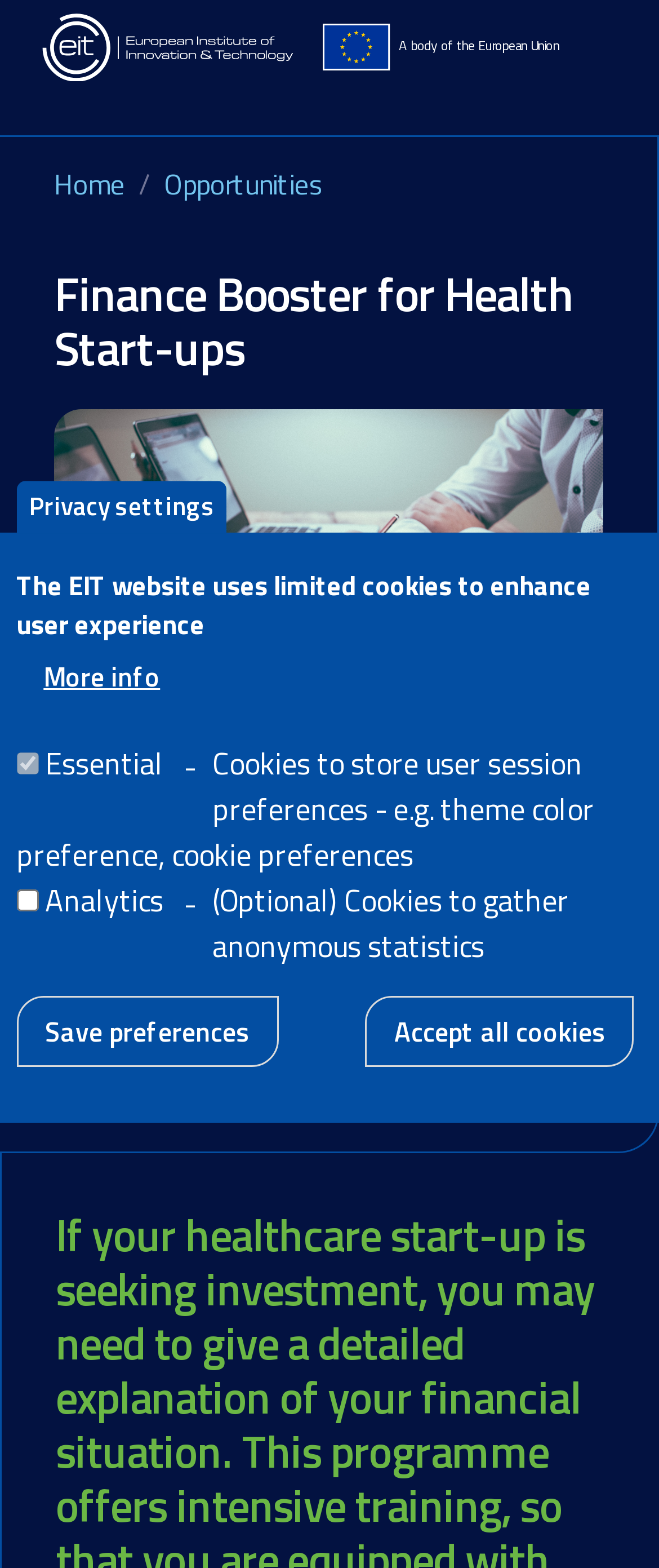What is the category of the opportunity?
Based on the image, give a one-word or short phrase answer.

Health